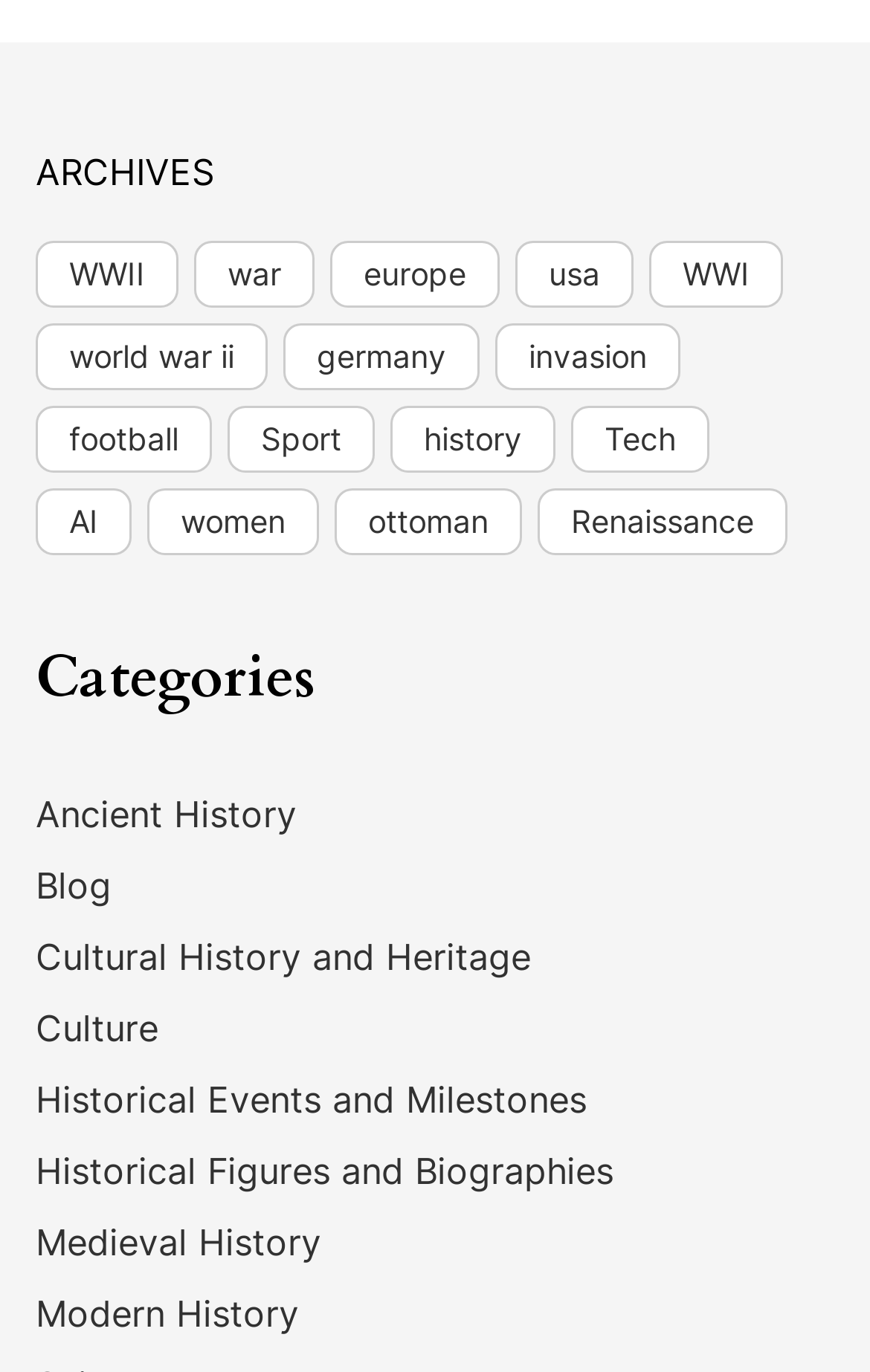What is the last category listed?
Look at the image and answer with only one word or phrase.

Modern History